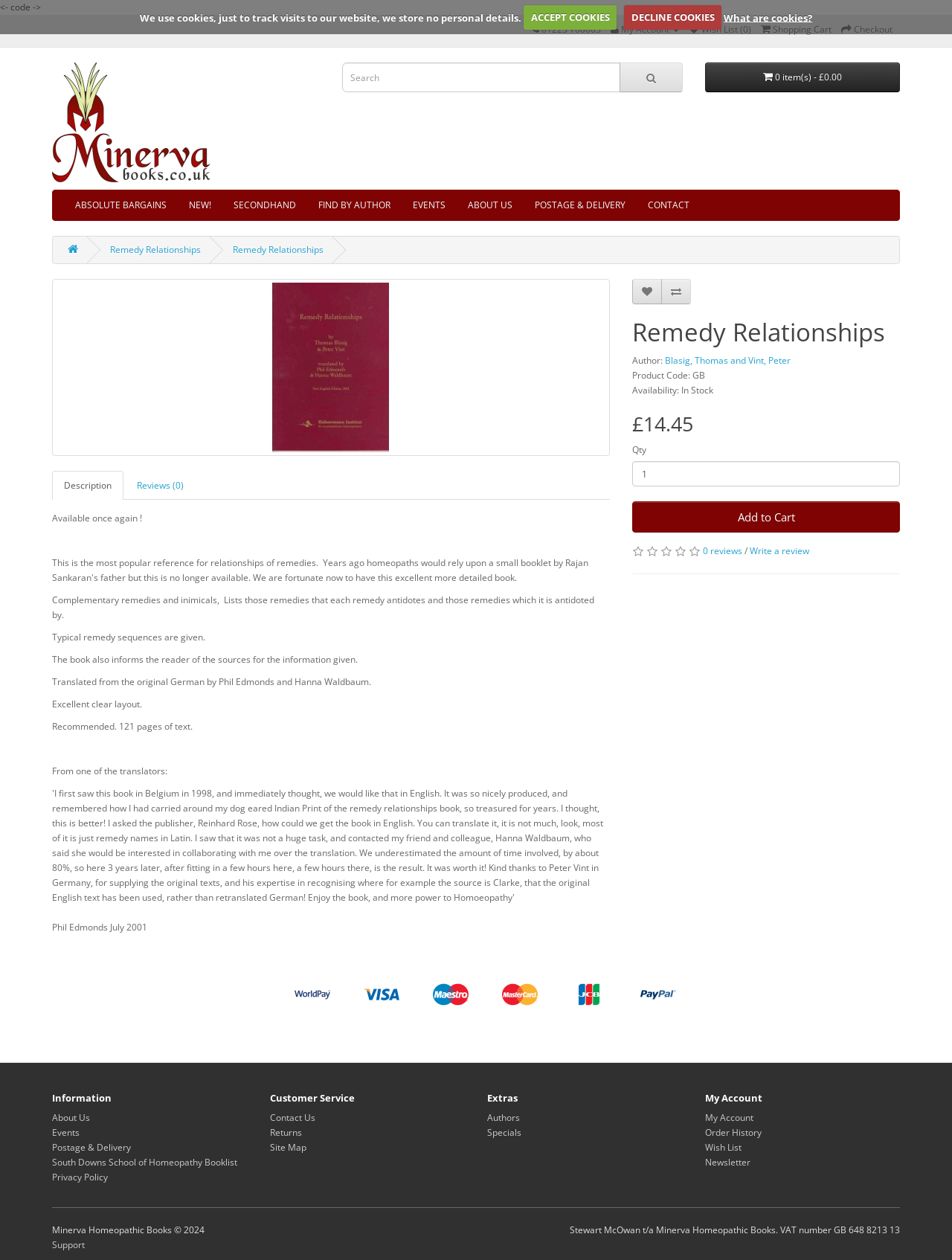Specify the bounding box coordinates (top-left x, top-left y, bottom-right x, bottom-right y) of the UI element in the screenshot that matches this description: 0 item(s) - £0.00

[0.74, 0.05, 0.945, 0.073]